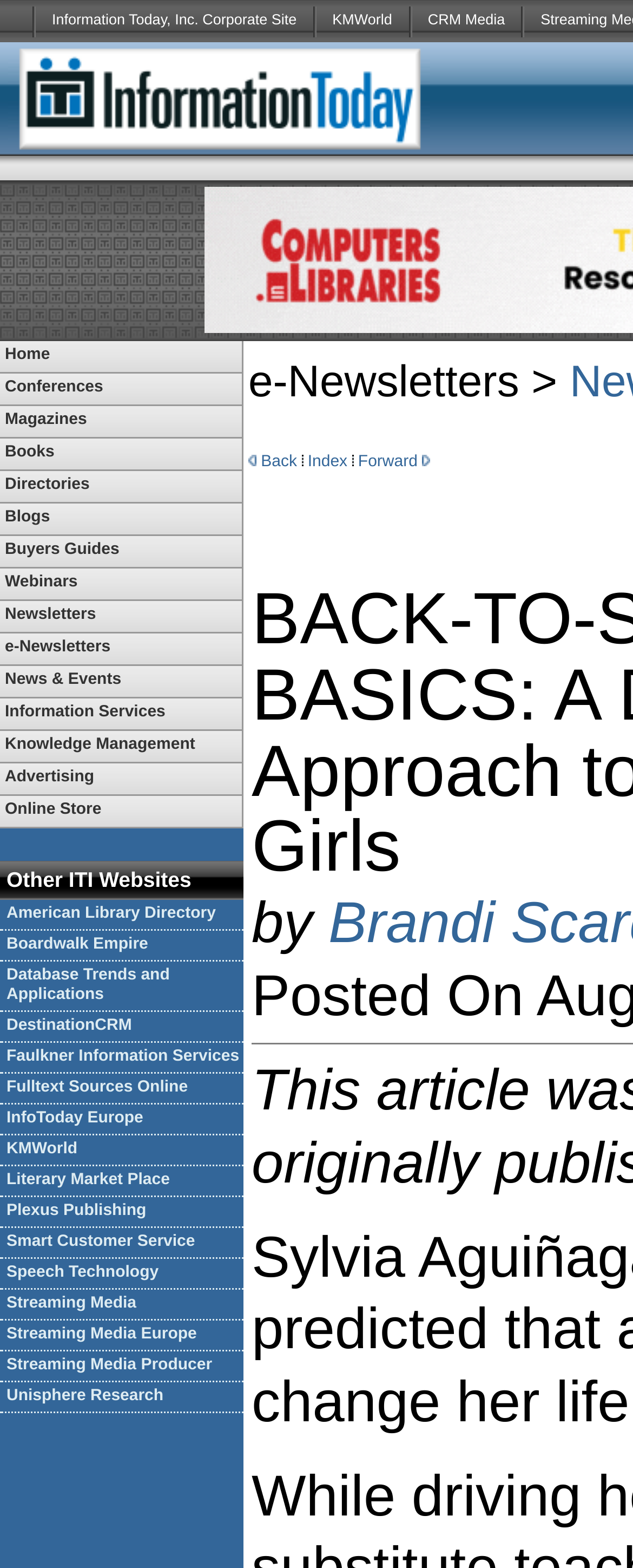Explain the webpage in detail, including its primary components.

This webpage is about STEM education for girls, with a focus on DIY approaches. The title "BACK-TO-SCHOOL BASICS: A Do-It-Yourself Approach to STEM Education for Girls" is prominently displayed at the top. 

Below the title, there are four images and four links to different websites, including Information Today, Inc. Corporate Site, KMWorld, and CRM Media. 

On the left side of the page, there is a navigation menu with multiple links to various sections, including Home, Conferences, Magazines, Books, Directories, Blogs, Buyers Guides, Webinars, Newsletters, e-Newsletters, News & Events, Information Services, Knowledge Management, Advertising, and Online Store. 

Further down the page, there is another section with links to other ITI websites, including American Library Directory, Boardwalk Empire, Database Trends and Applications, DestinationCRM, Faulkner Information Services, Fulltext Sources Online, InfoToday Europe, KMWorld, Literary Market Place, Plexus Publishing, Smart Customer Service, Speech Technology, Streaming Media, Streaming Media Europe, Streaming Media Producer, and Unisphere Research. 

At the bottom of the page, there are navigation buttons, including Back, Index, and Forward, accompanied by small images. There is also a brief article about Sylvia Aguiñaga, who became the director of curriculum at DIY Girls after being inspired by an NPR broadcast.